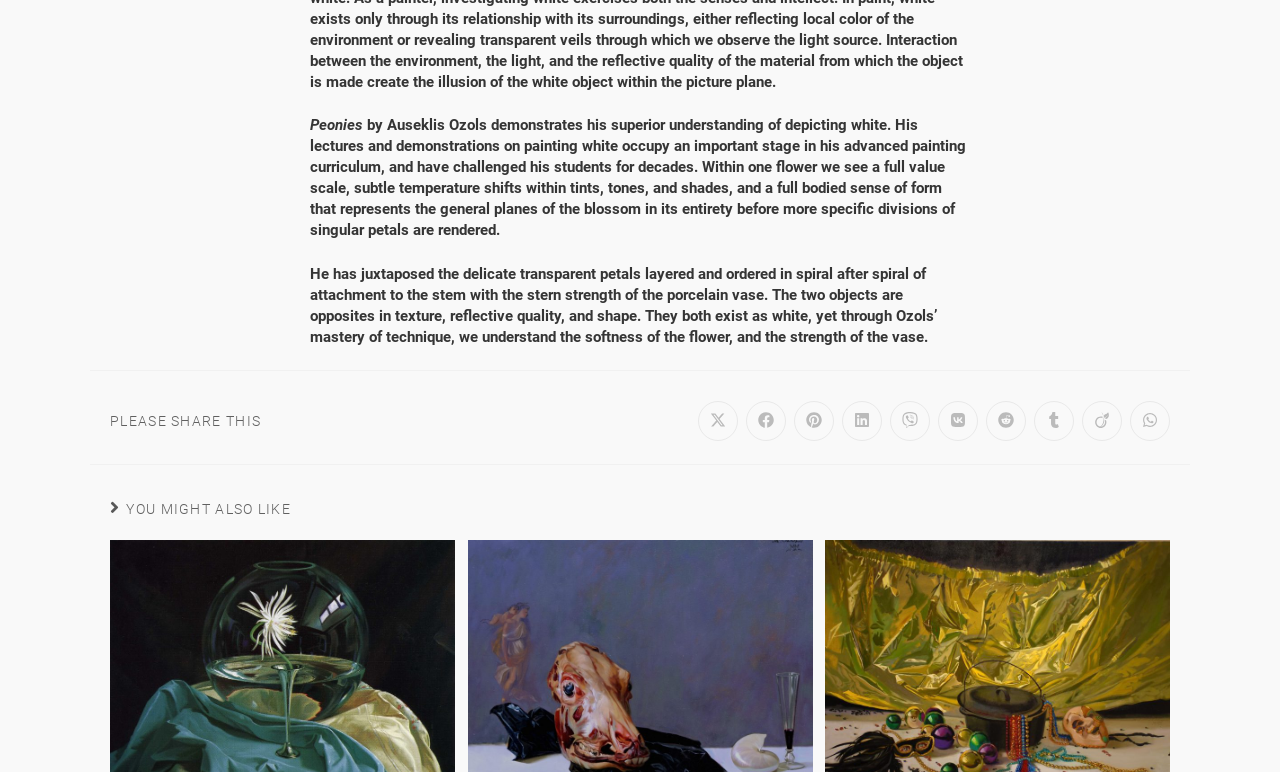What is the main topic of the text?
Refer to the image and offer an in-depth and detailed answer to the question.

The main topic of the text is about painting white, specifically how Auseklis Ozols demonstrates his superior understanding of depicting white in his lectures and demonstrations on painting.